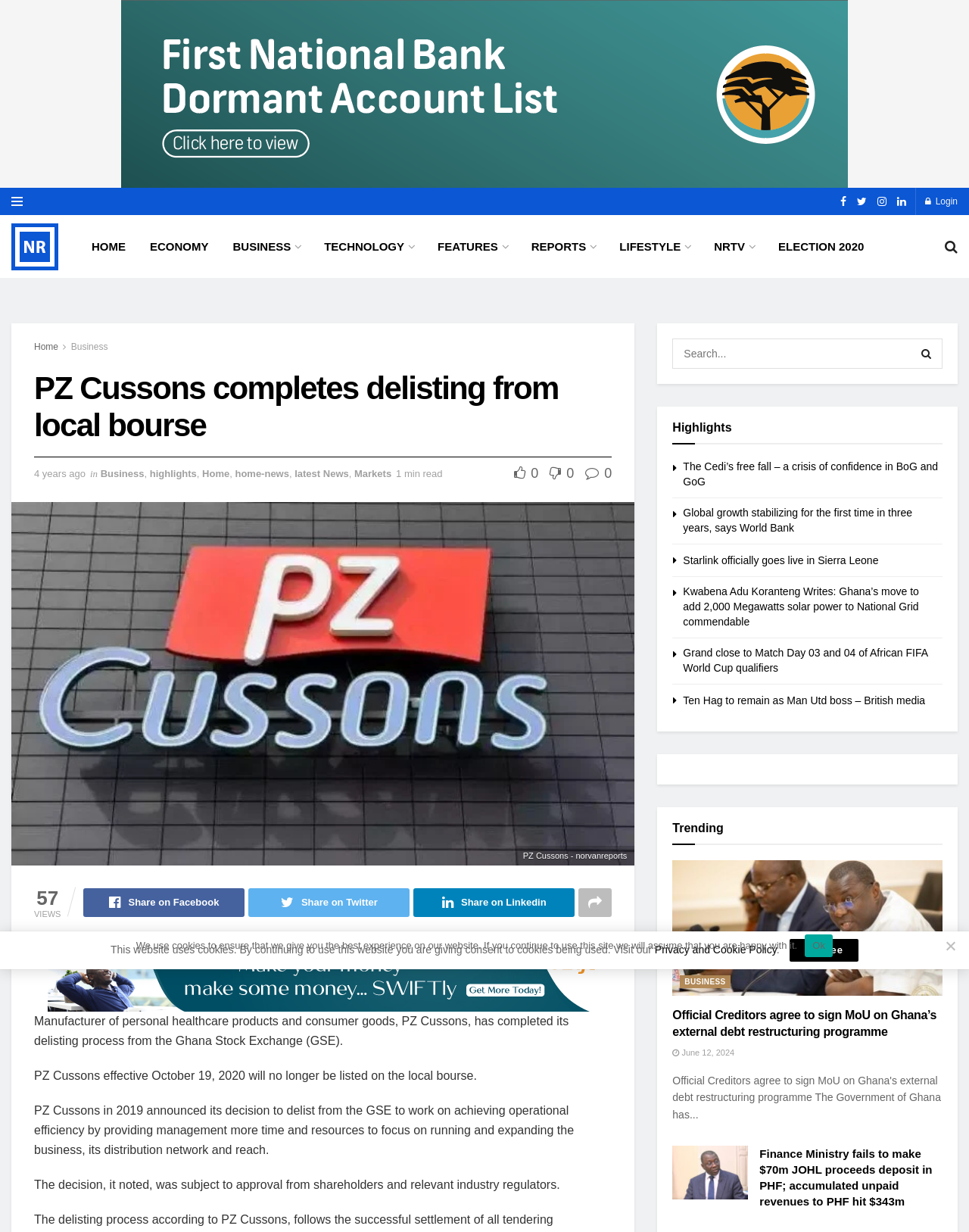Please find the bounding box coordinates of the element that you should click to achieve the following instruction: "Click on the 'HOME' link". The coordinates should be presented as four float numbers between 0 and 1: [left, top, right, bottom].

[0.082, 0.185, 0.142, 0.215]